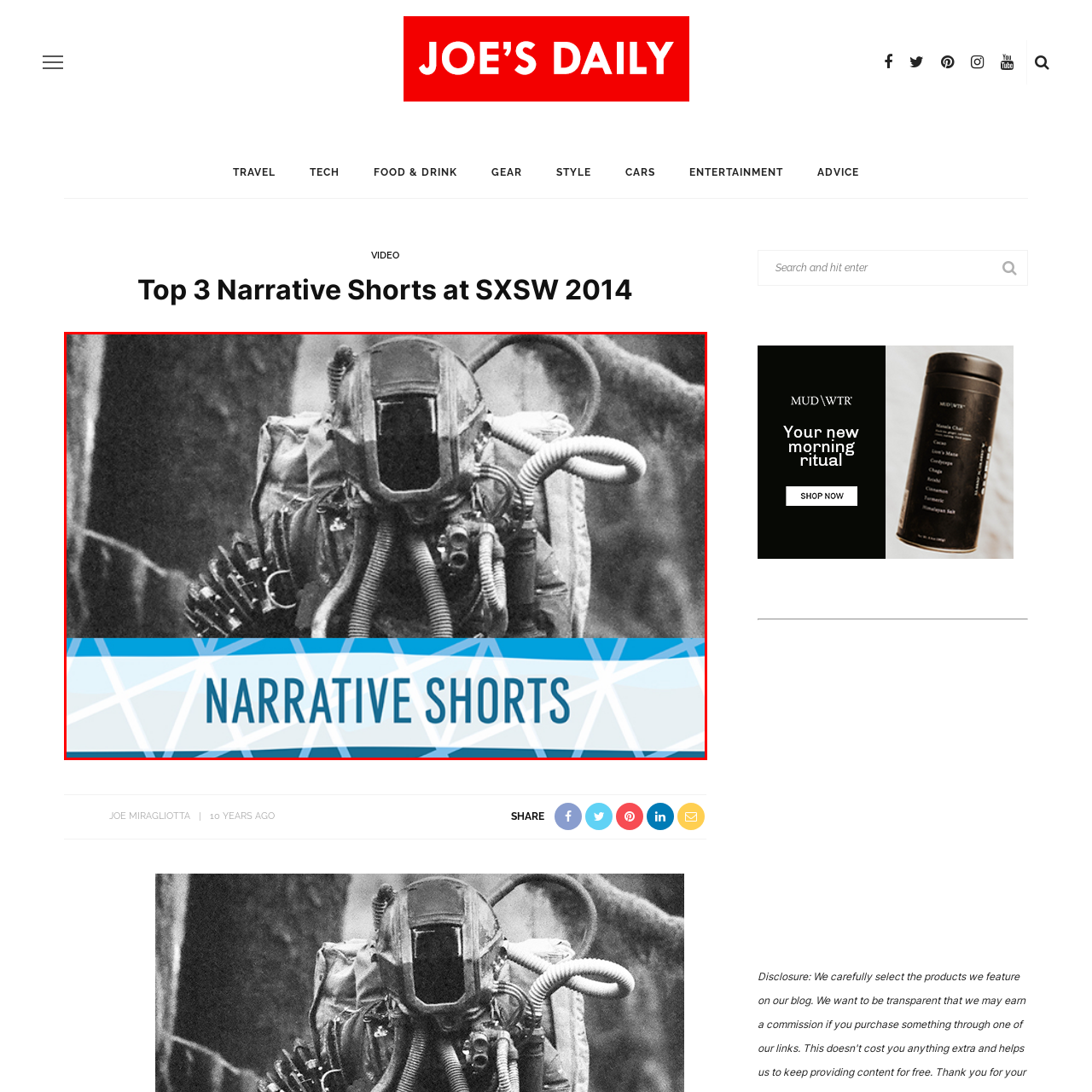What is the environment depicted in the background?
Look at the image within the red bounding box and respond with a single word or phrase.

trees